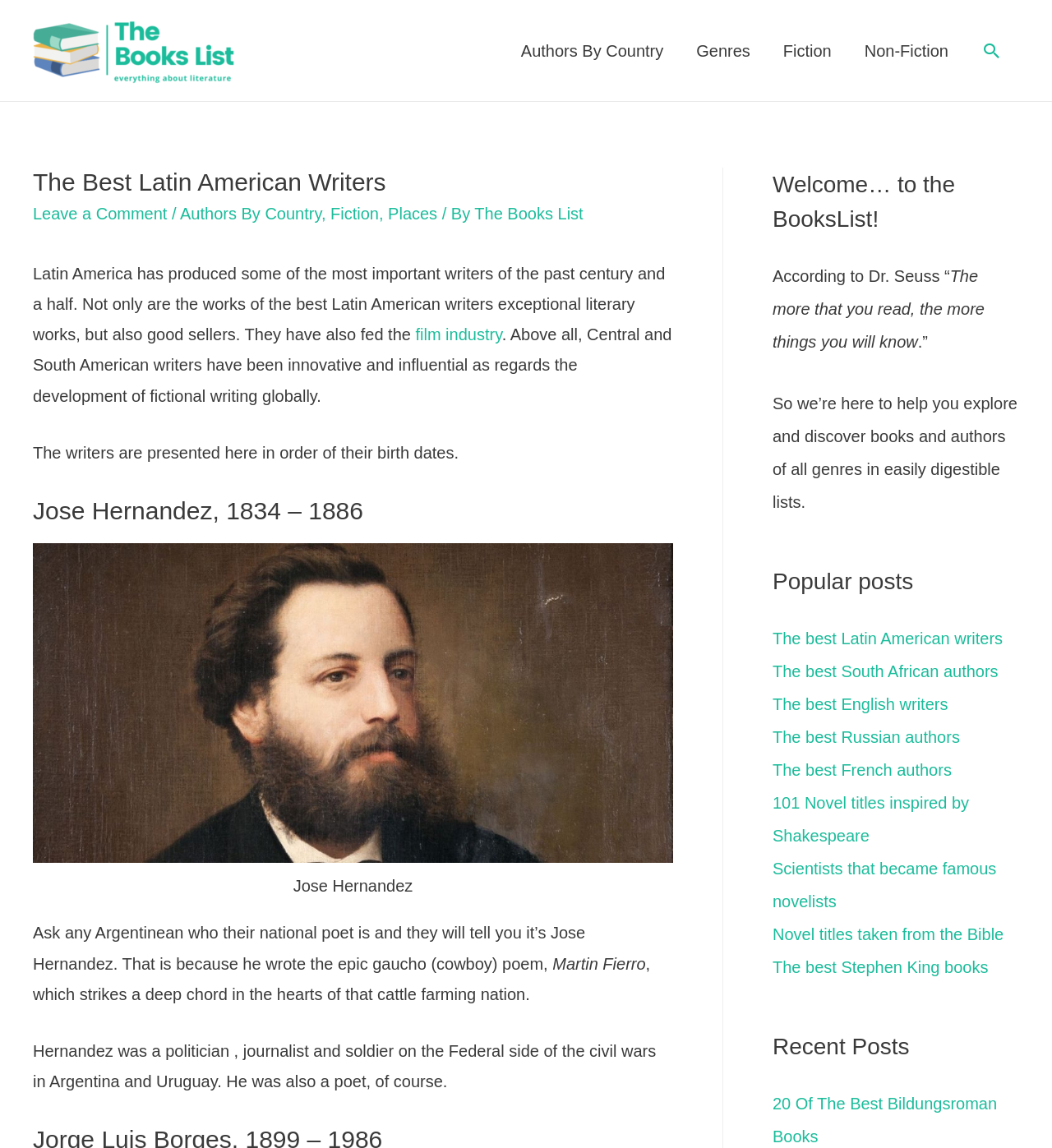Please give a concise answer to this question using a single word or phrase: 
What is the name of the poem written by Jose Hernandez?

Martin Fierro